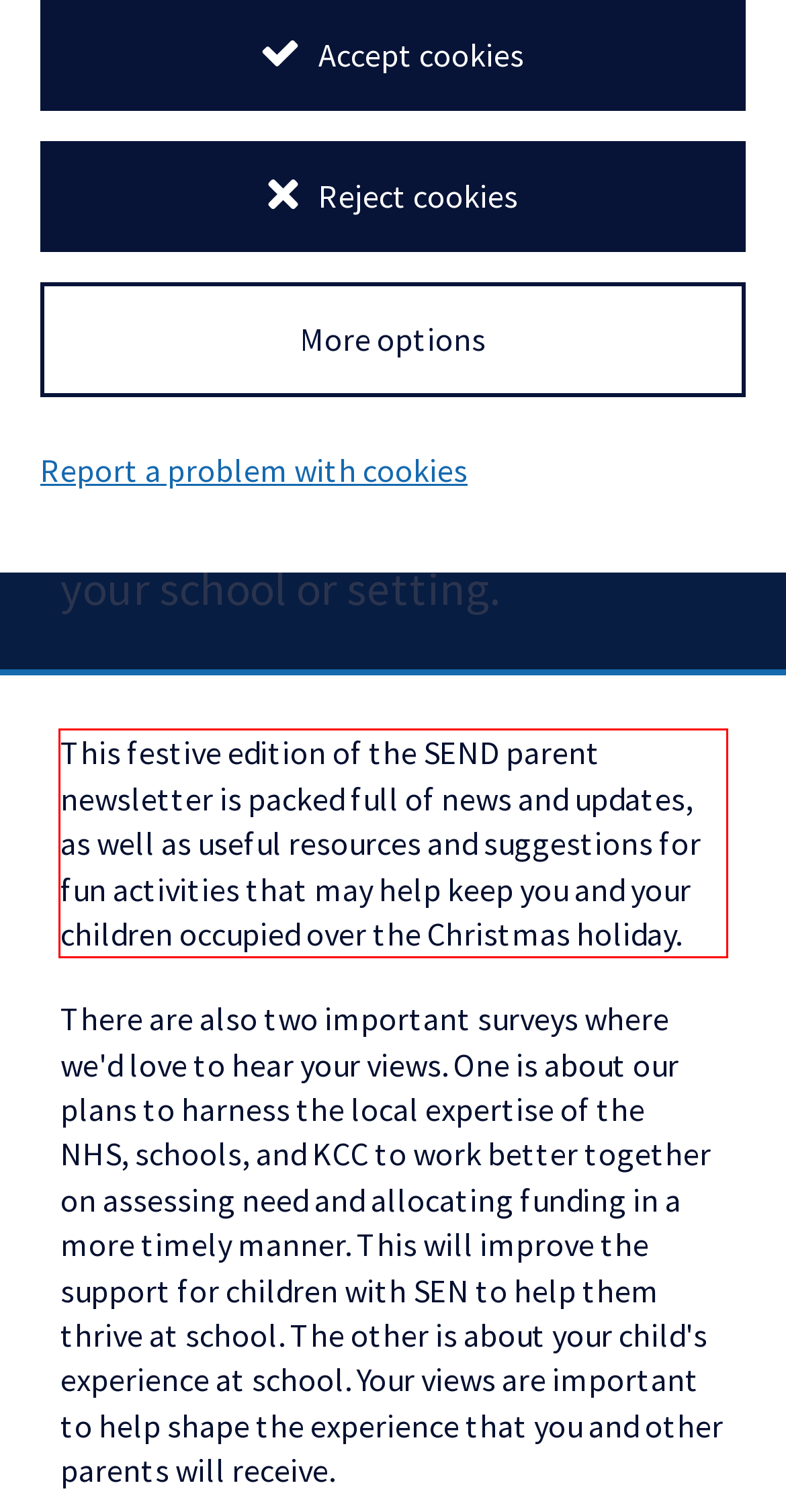Within the screenshot of the webpage, locate the red bounding box and use OCR to identify and provide the text content inside it.

This festive edition of the SEND parent newsletter is packed full of news and updates, as well as useful resources and suggestions for fun activities that may help keep you and your children occupied over the Christmas holiday.